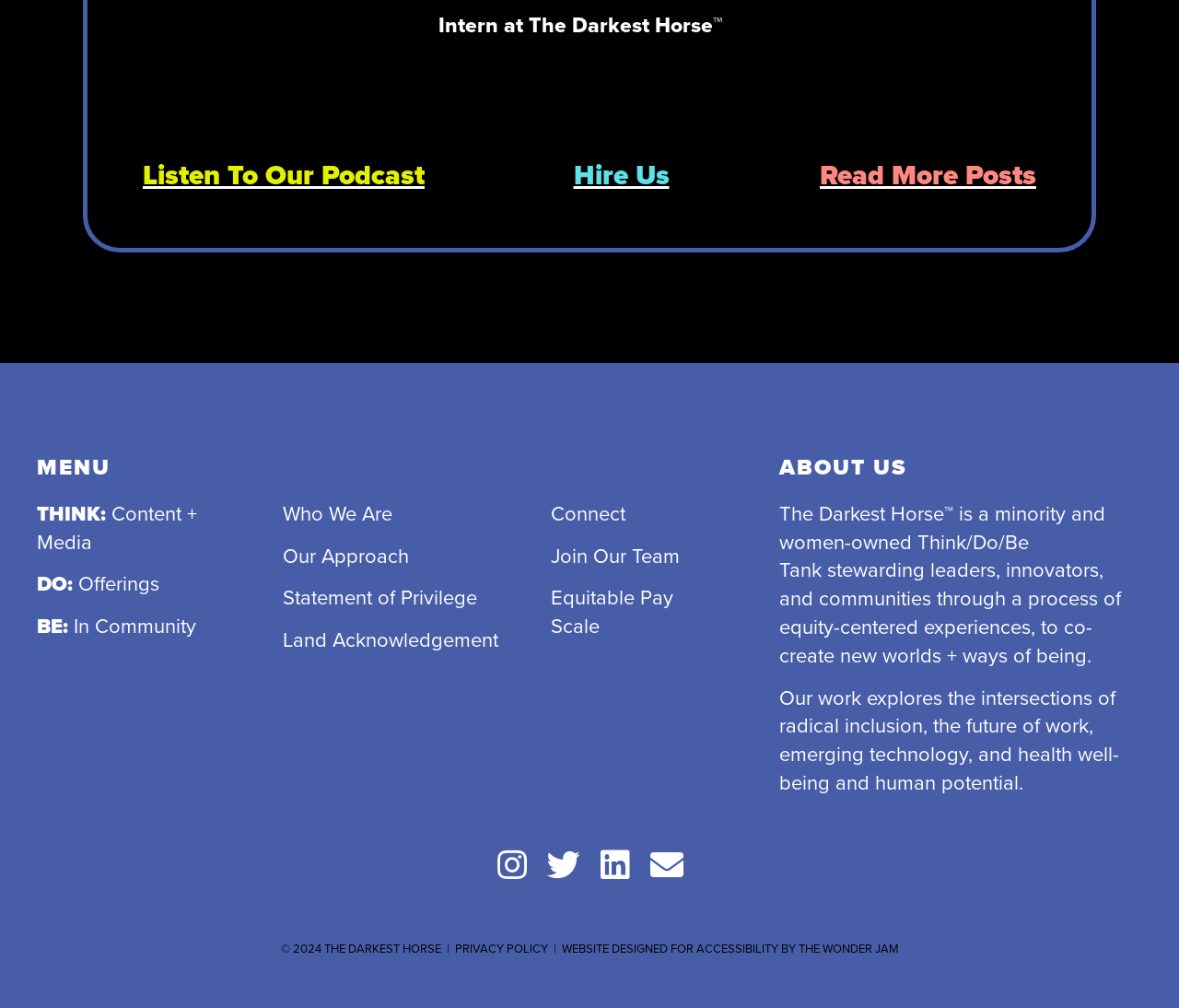What is the name of the company?
Look at the image and respond to the question as thoroughly as possible.

The name of the company can be found in the heading 'Intern at The Darkest Horse™' and also in the StaticText 'The Darkest Horse™ is a minority and women-owned Think/Do/Be Tank...' which provides a brief description of the company.